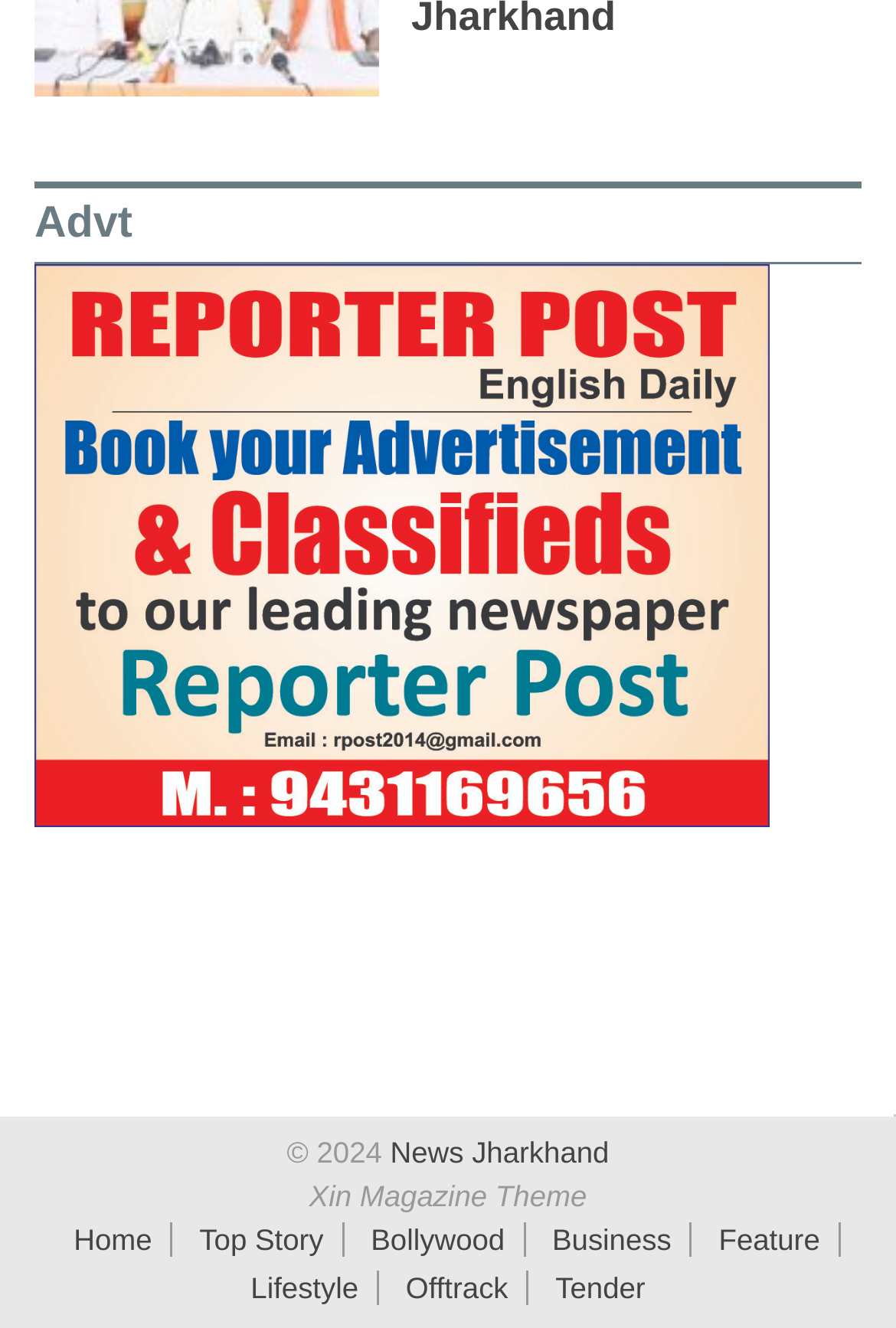Use a single word or phrase to answer the question:
How many categories are available in the menu?

7